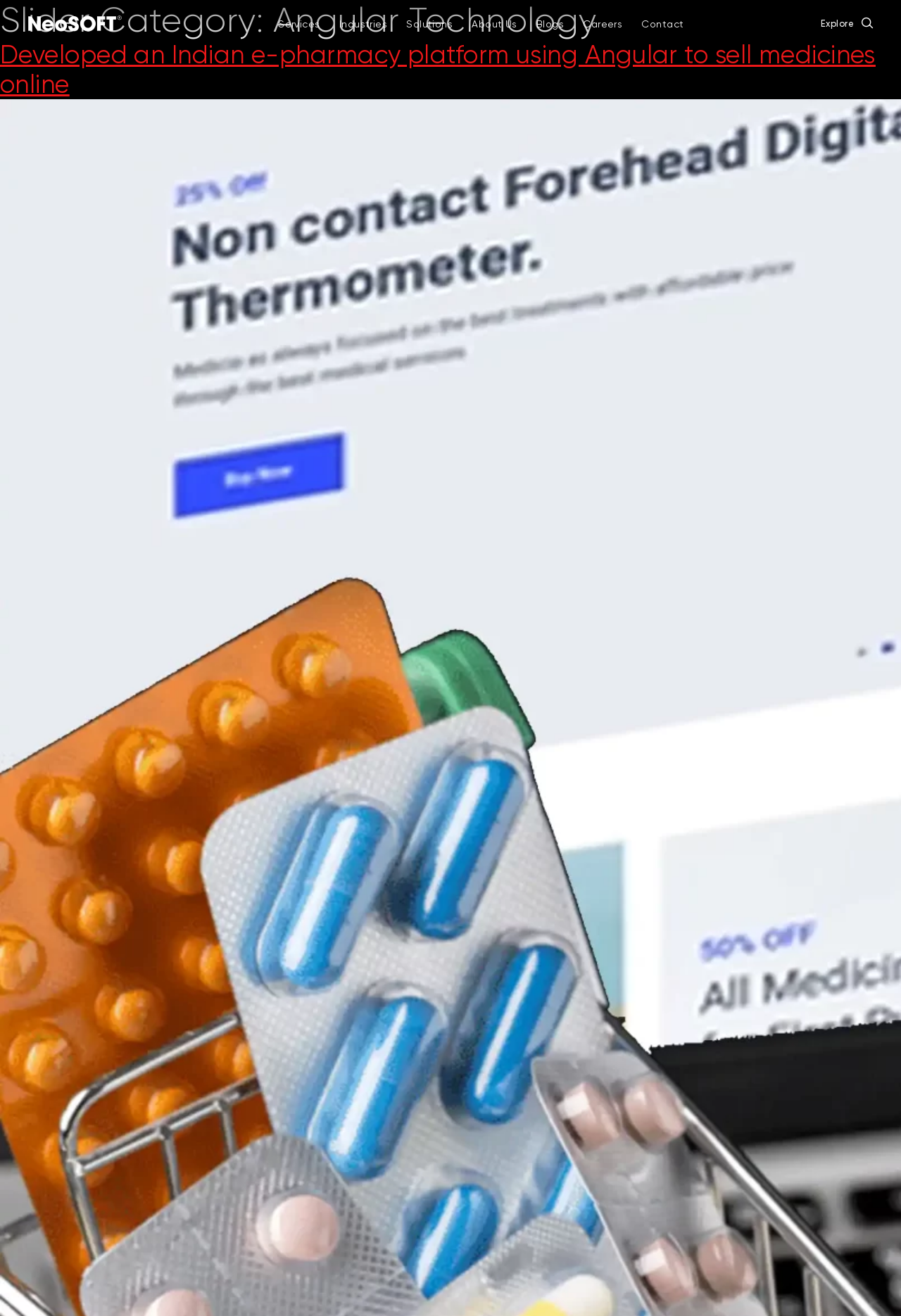Identify the bounding box coordinates for the element you need to click to achieve the following task: "Click on Services". The coordinates must be four float values ranging from 0 to 1, formatted as [left, top, right, bottom].

[0.302, 0.002, 0.362, 0.033]